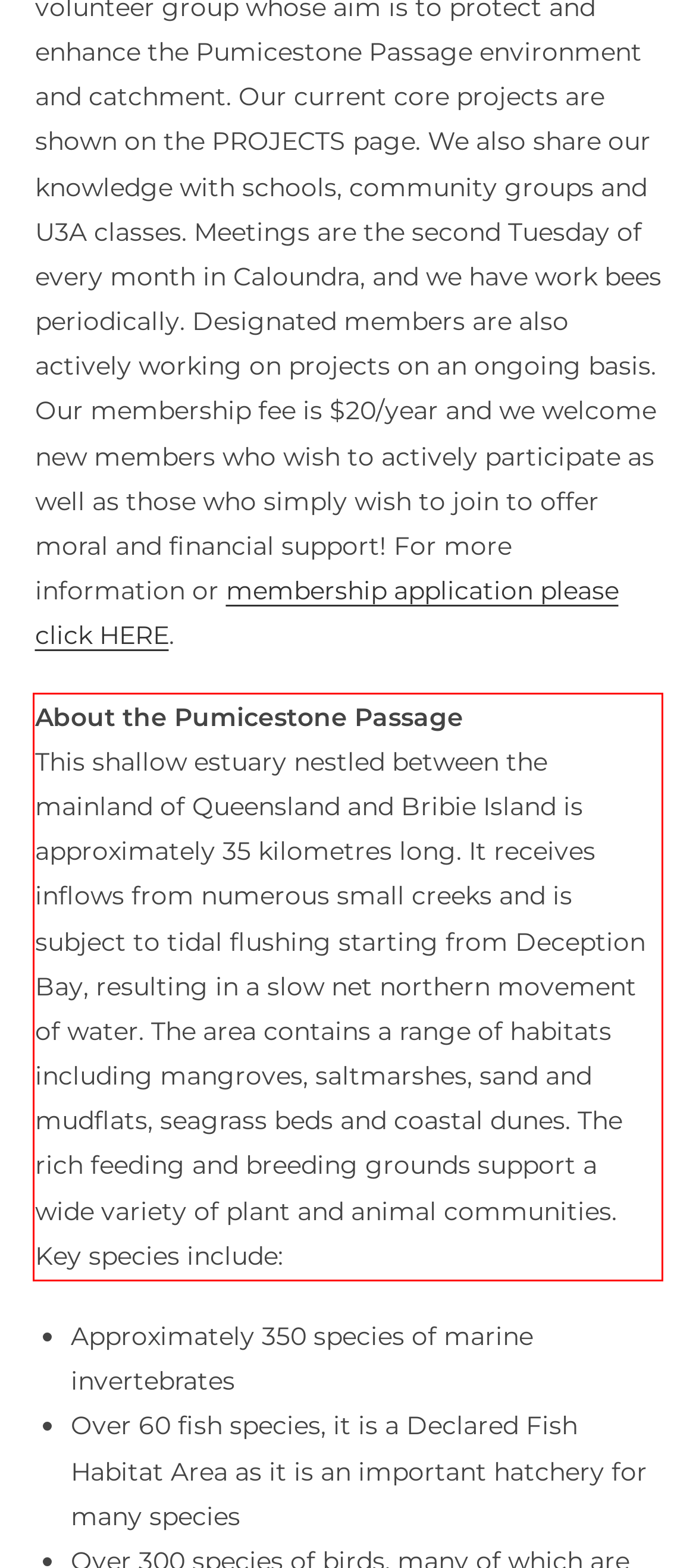Inspect the webpage screenshot that has a red bounding box and use OCR technology to read and display the text inside the red bounding box.

About the Pumicestone Passage This shallow estuary nestled between the mainland of Queensland and Bribie Island is approximately 35 kilometres long. It receives inflows from numerous small creeks and is subject to tidal flushing starting from Deception Bay, resulting in a slow net northern movement of water. The area contains a range of habitats including mangroves, saltmarshes, sand and mudflats, seagrass beds and coastal dunes. The rich feeding and breeding grounds support a wide variety of plant and animal communities. Key species include: